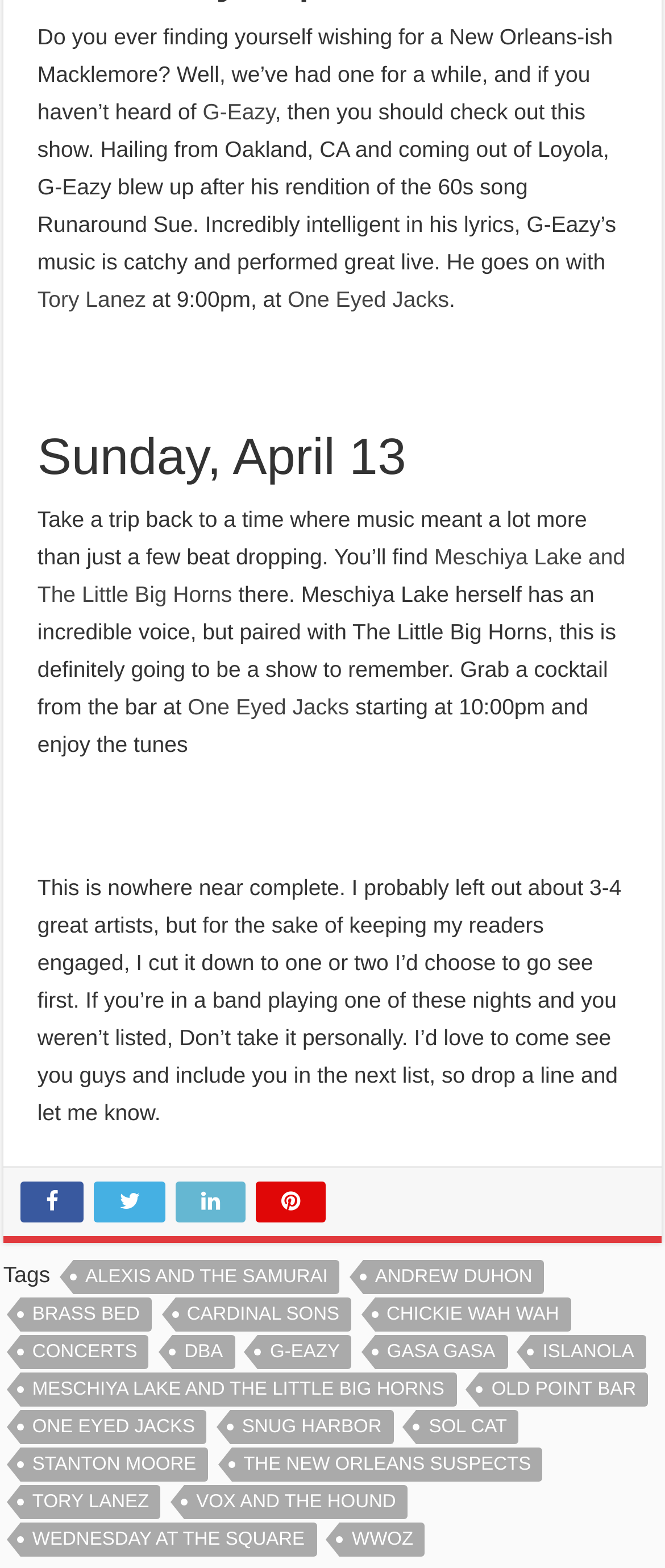Specify the bounding box coordinates of the region I need to click to perform the following instruction: "Visit Westminster page". The coordinates must be four float numbers in the range of 0 to 1, i.e., [left, top, right, bottom].

None